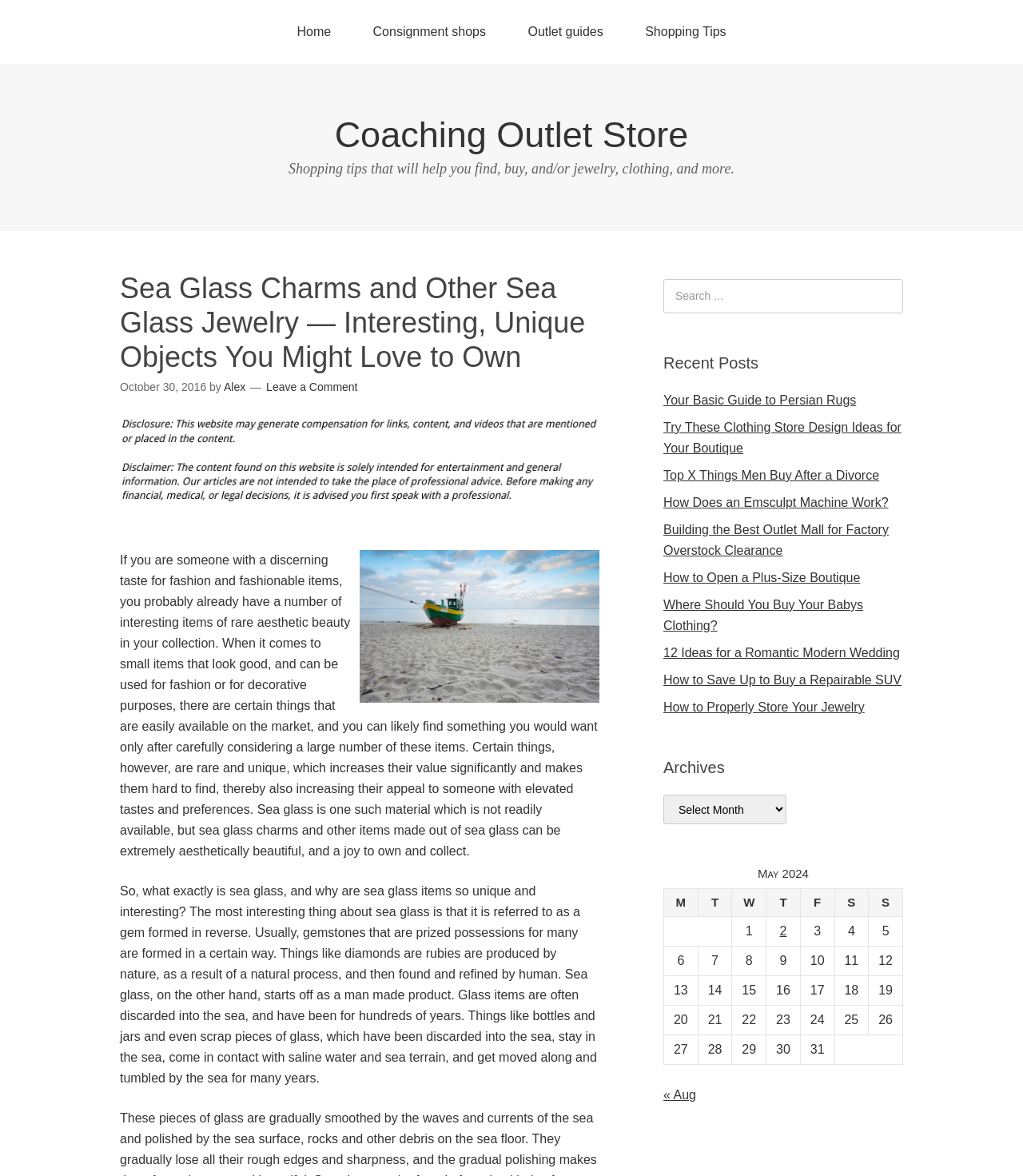Describe every aspect of the webpage in a detailed manner.

This webpage is about the Coaching Outlet Store, which appears to be an online store that sells various items, including jewelry and clothing. At the top of the page, there is a navigation menu with links to "Home", "Consignment shops", "Outlet guides", and "Shopping Tips". Below the navigation menu, there is a heading that reads "Coaching Outlet Store" and a subheading that provides shopping tips for finding and buying jewelry, clothing, and more.

The main content of the page is an article about sea glass charms and other sea glass jewelry. The article is divided into several sections, with headings and paragraphs of text. There are also two images on the page, one of which appears to be a picture of sea glass bracelets. The article discusses the beauty and uniqueness of sea glass items, how they are formed, and why they are valuable.

On the right-hand side of the page, there is a section with links to recent posts, including articles about Persian rugs, clothing store design ideas, and more. Below this section, there is an archives section with a dropdown menu that allows users to select a month and year to view archived posts. The archives section also includes a table with dates and corresponding posts.

Overall, the webpage appears to be a blog or online store that provides information and resources for people interested in fashion, jewelry, and shopping.